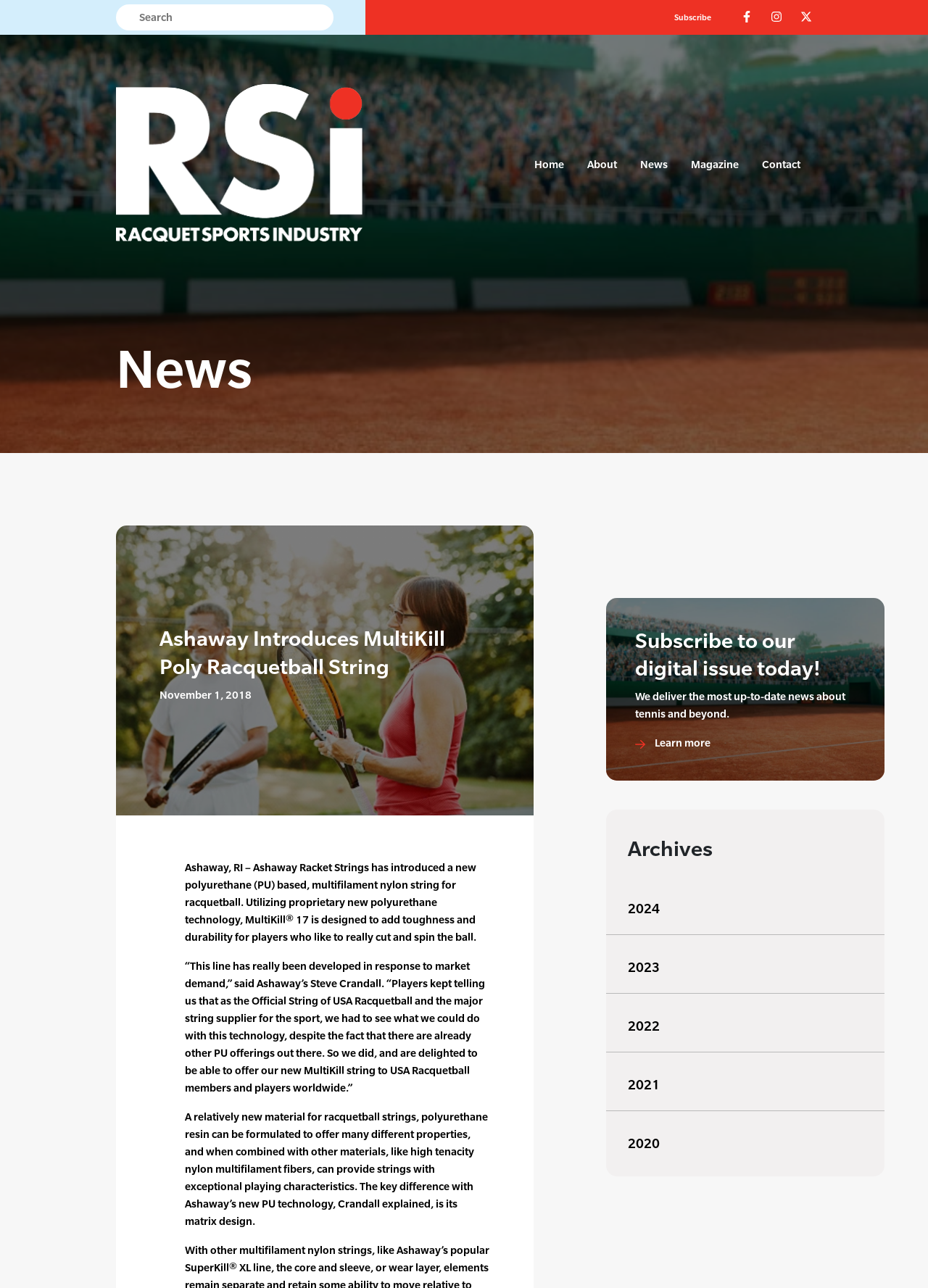Show the bounding box coordinates for the HTML element described as: "alt="RSI"".

[0.125, 0.122, 0.391, 0.131]